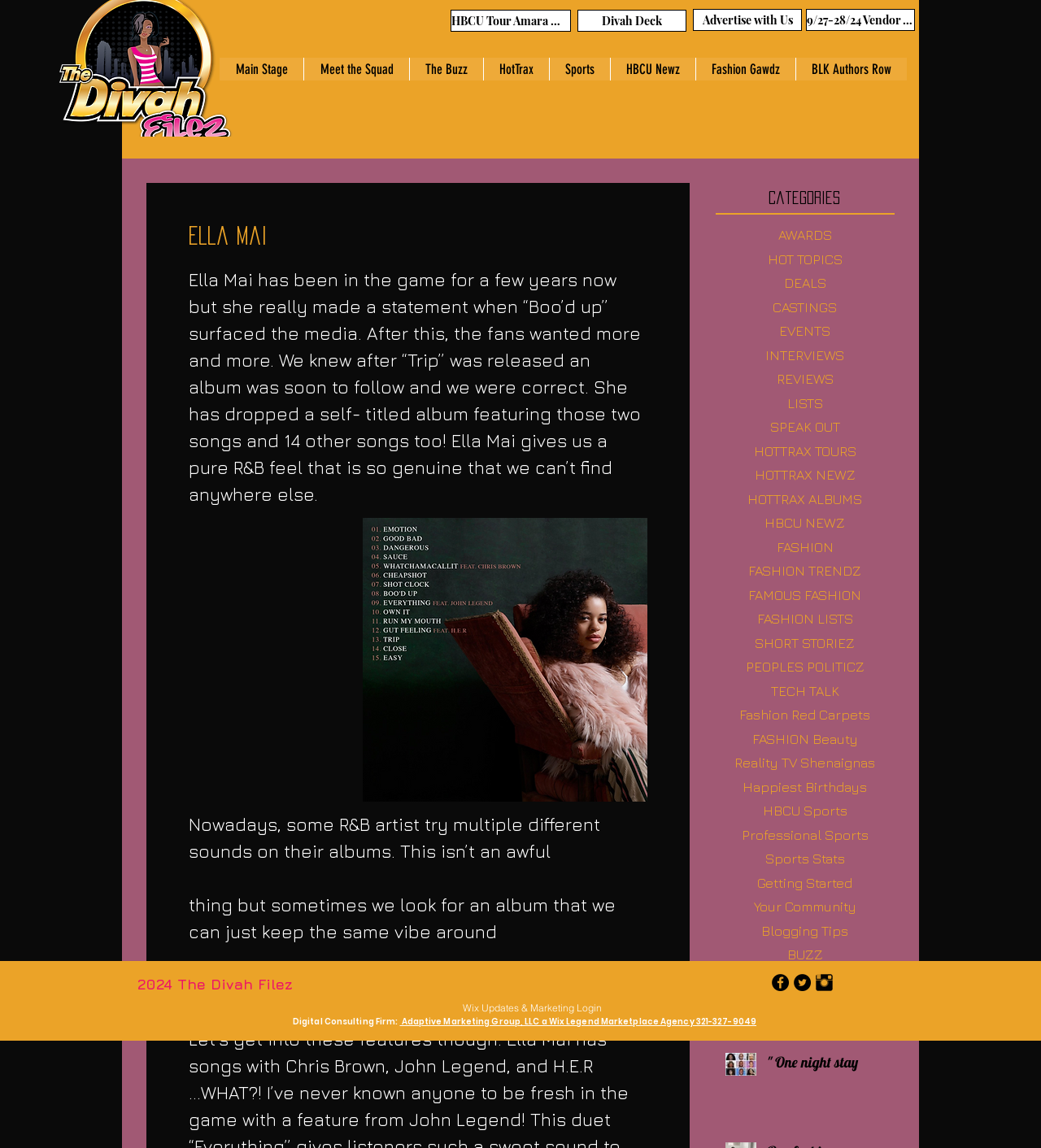Please specify the bounding box coordinates of the region to click in order to perform the following instruction: "Click on the 'Facebook - Black Circle' link".

[0.741, 0.848, 0.758, 0.863]